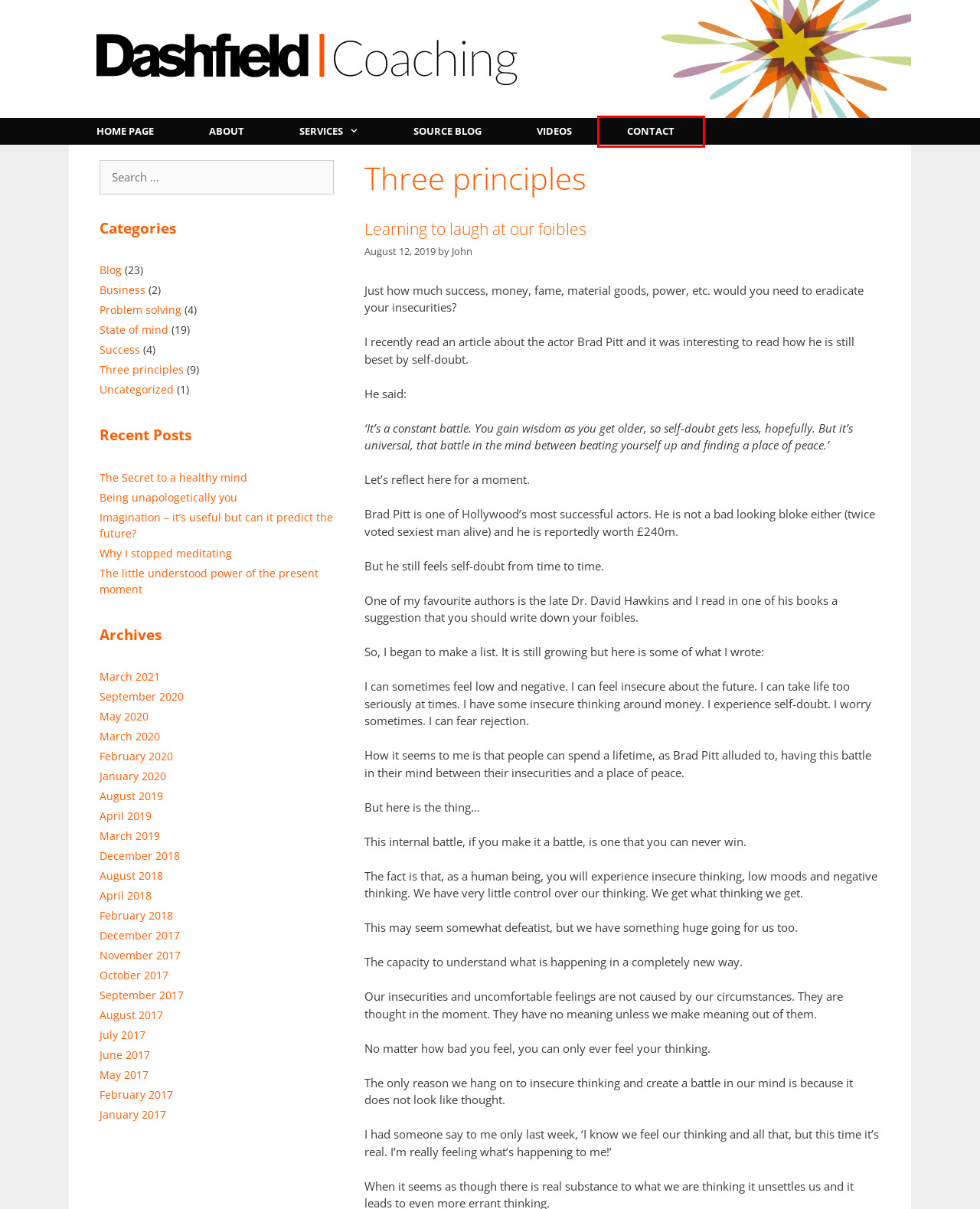Given a screenshot of a webpage with a red bounding box highlighting a UI element, determine which webpage description best matches the new webpage that appears after clicking the highlighted element. Here are the candidates:
A. Videos - John Dashfield
B. March 2021 - John Dashfield
C. August 2018 - John Dashfield
D. April 2019 - John Dashfield
E. Blog Archives - John Dashfield
F. Get in touch
G. February 2020 - John Dashfield
H. Problem solving Archives - John Dashfield

F